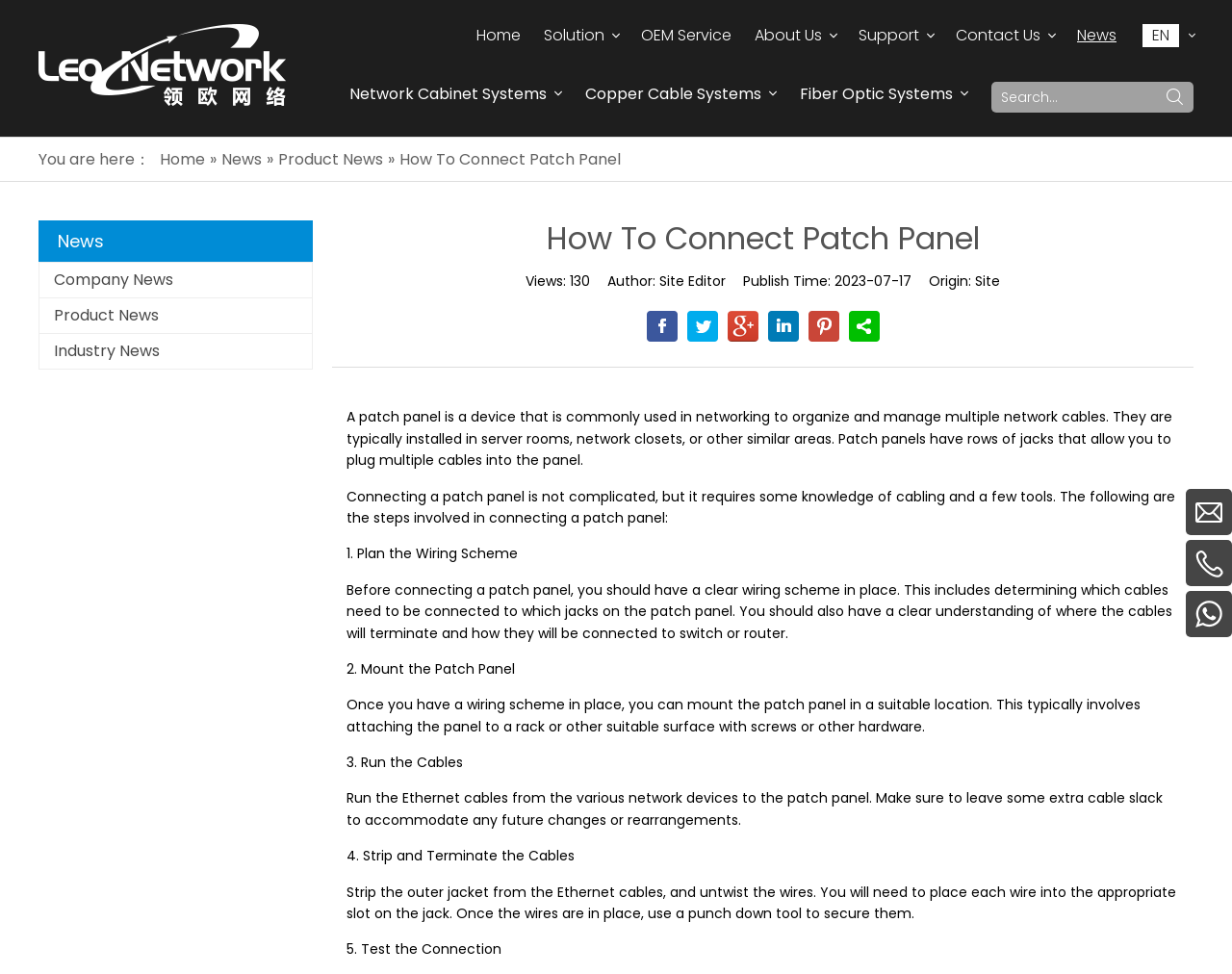How many steps are involved in connecting a patch panel?
Using the image as a reference, give an elaborate response to the question.

I found the number of steps by reading the article, which lists out 5 steps involved in connecting a patch panel: planning the wiring scheme, mounting the patch panel, running the cables, stripping and terminating the cables, and testing the connection.